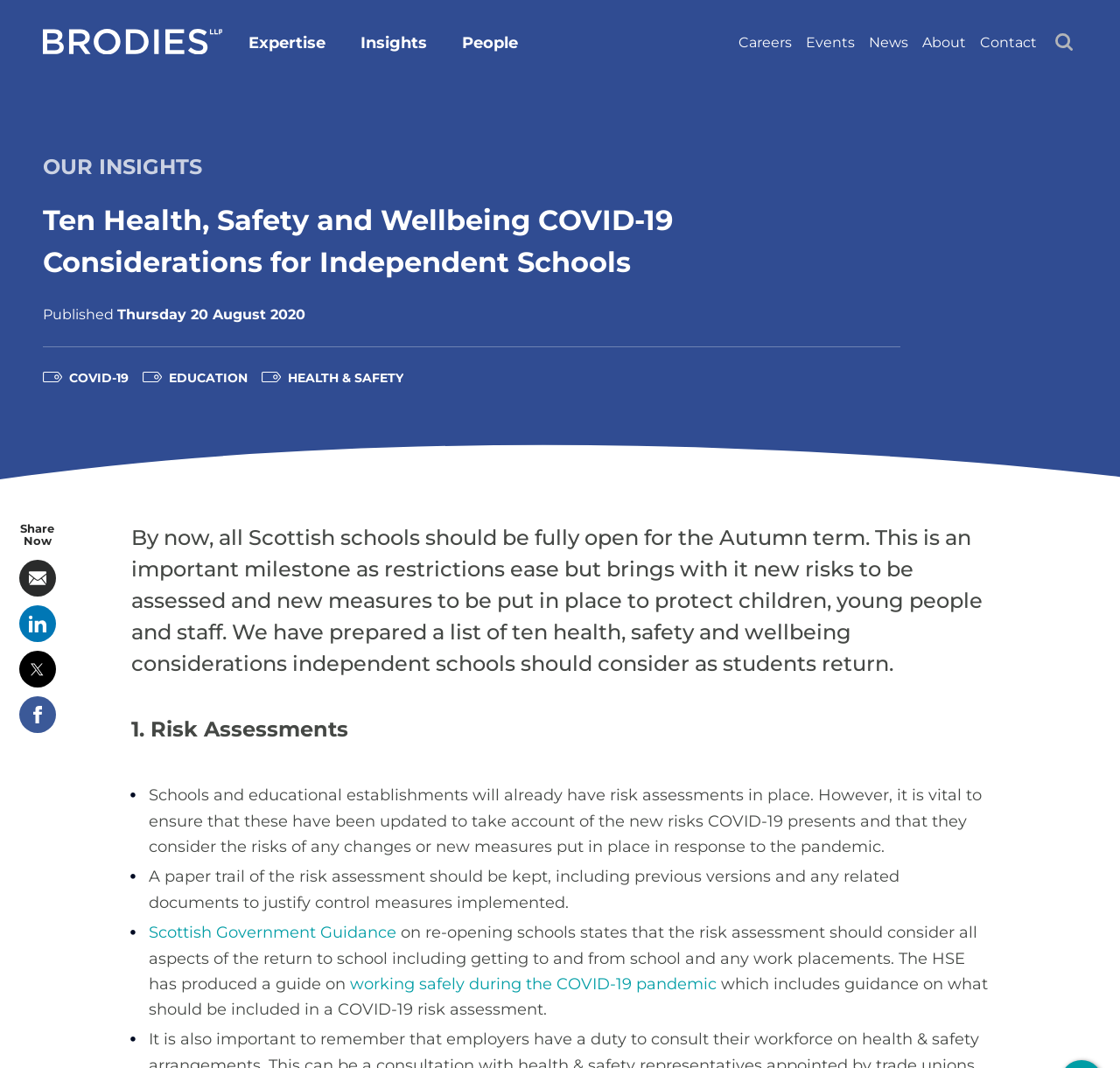Please find the bounding box coordinates of the section that needs to be clicked to achieve this instruction: "Search using the search button".

[0.939, 0.027, 0.962, 0.054]